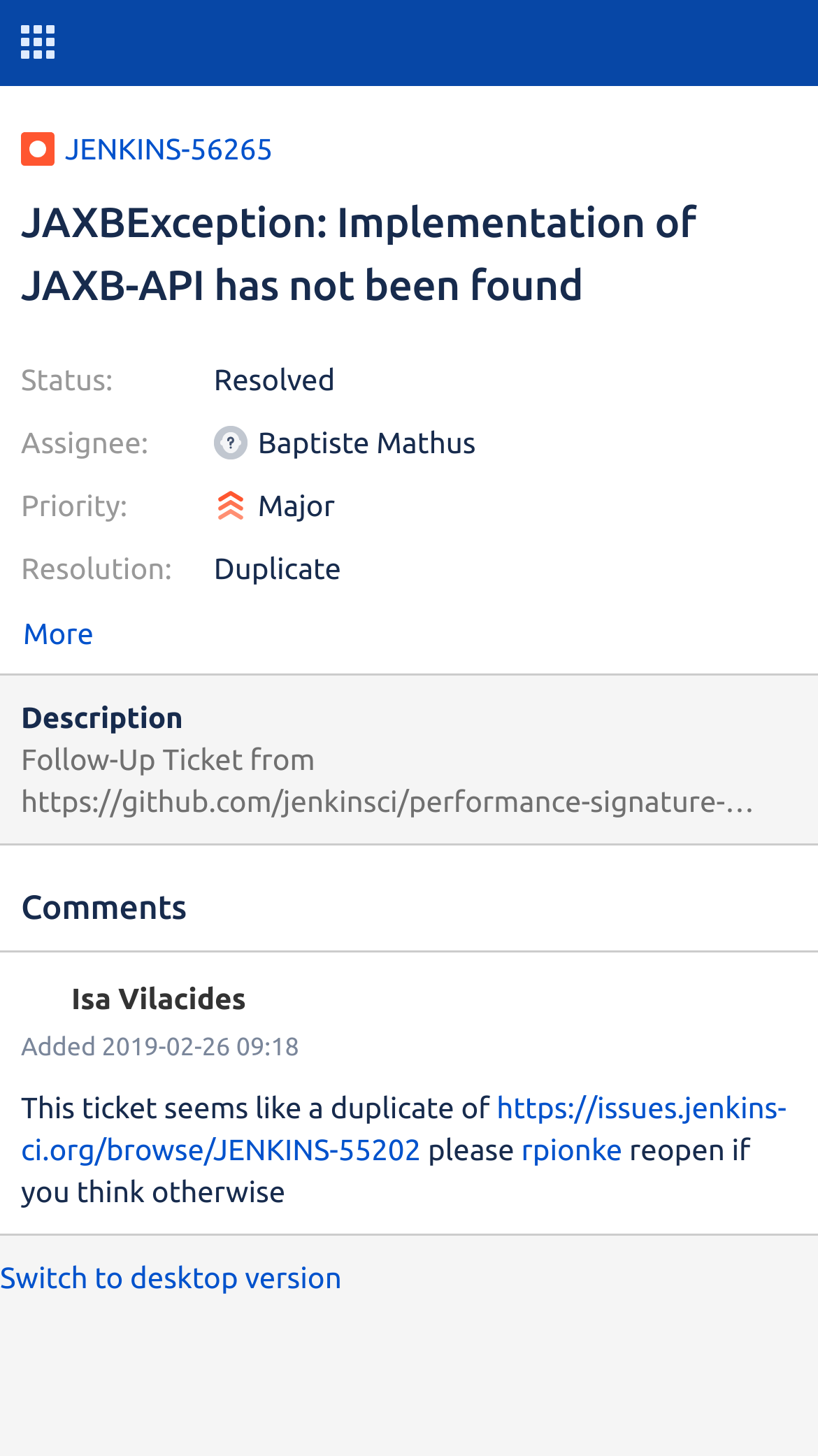What is the priority of this issue?
Answer with a single word or phrase, using the screenshot for reference.

Major